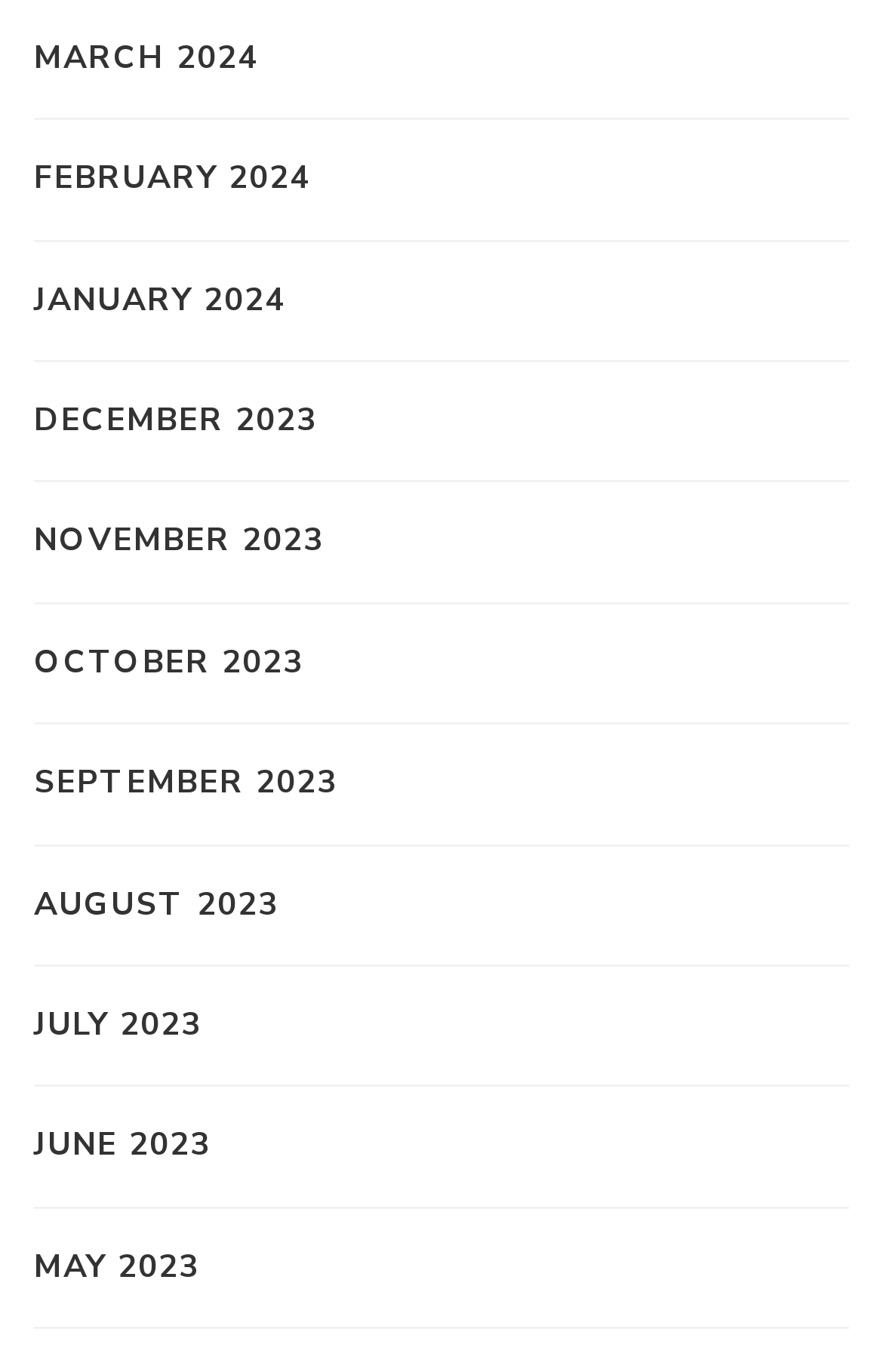Using the webpage screenshot, locate the HTML element that fits the following description and provide its bounding box: "carl legge .com".

None